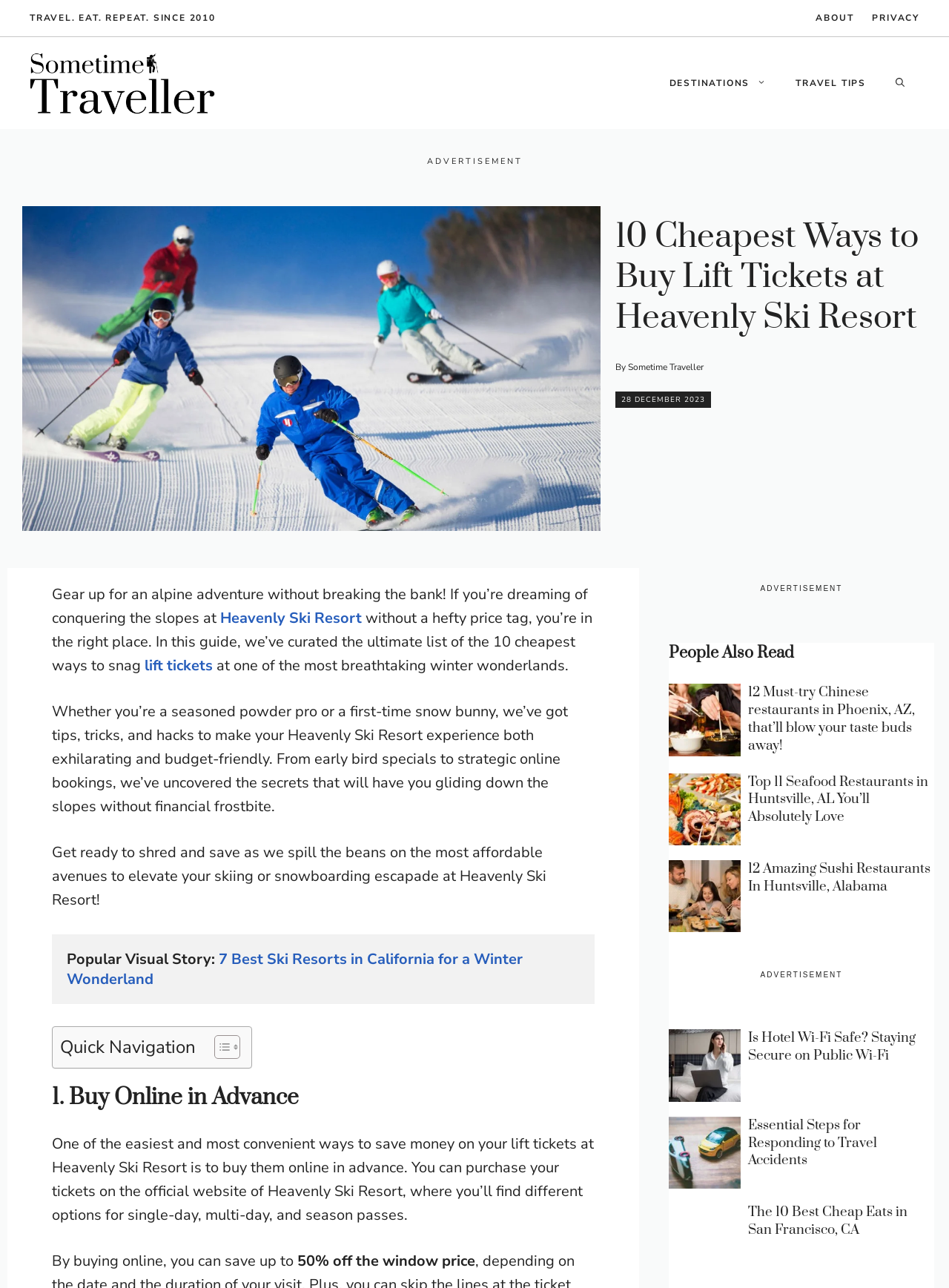Provide your answer in a single word or phrase: 
What is the name of the ski resort?

Heavenly Ski Resort